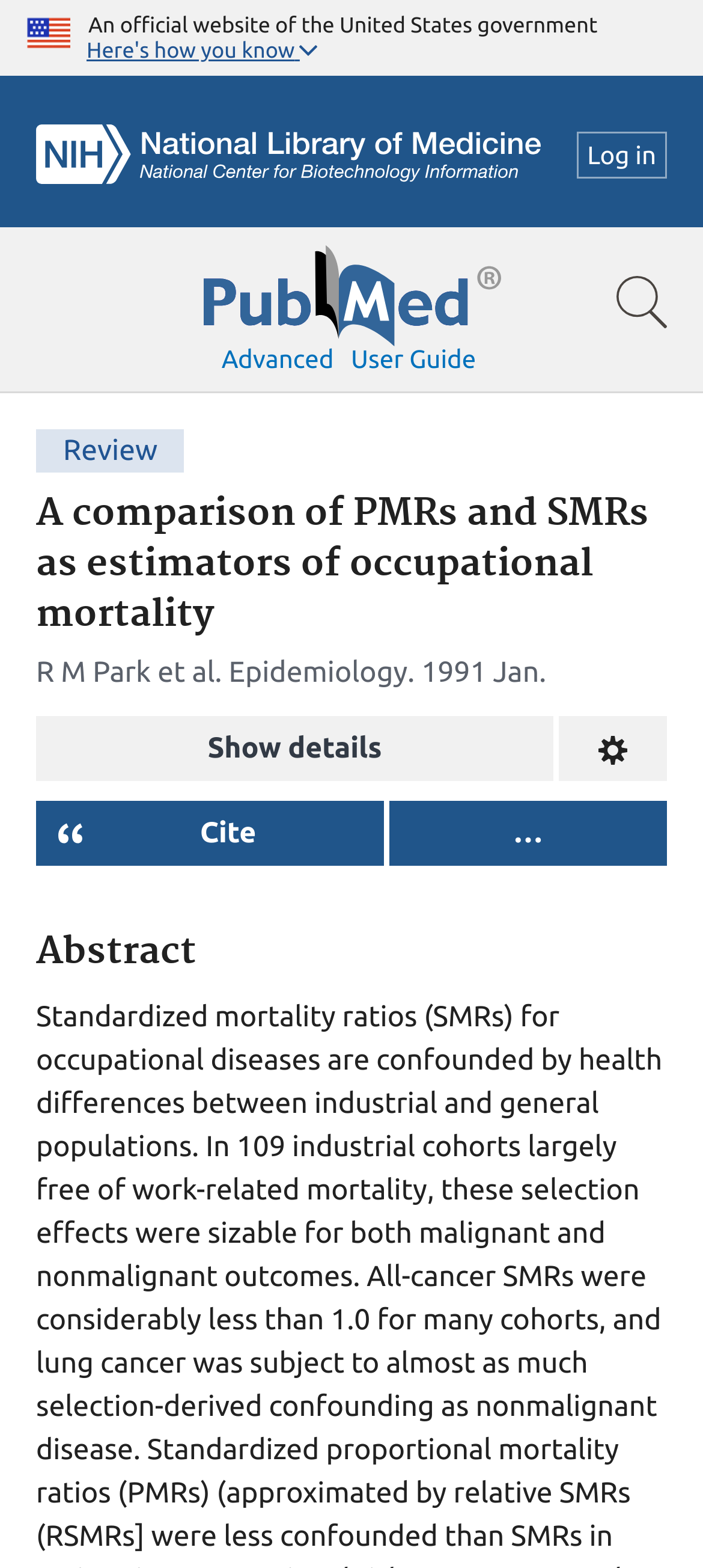Please find the bounding box coordinates (top-left x, top-left y, bottom-right x, bottom-right y) in the screenshot for the UI element described as follows: parent_node: Advanced aria-label="Pubmed Logo"

[0.288, 0.156, 0.712, 0.208]